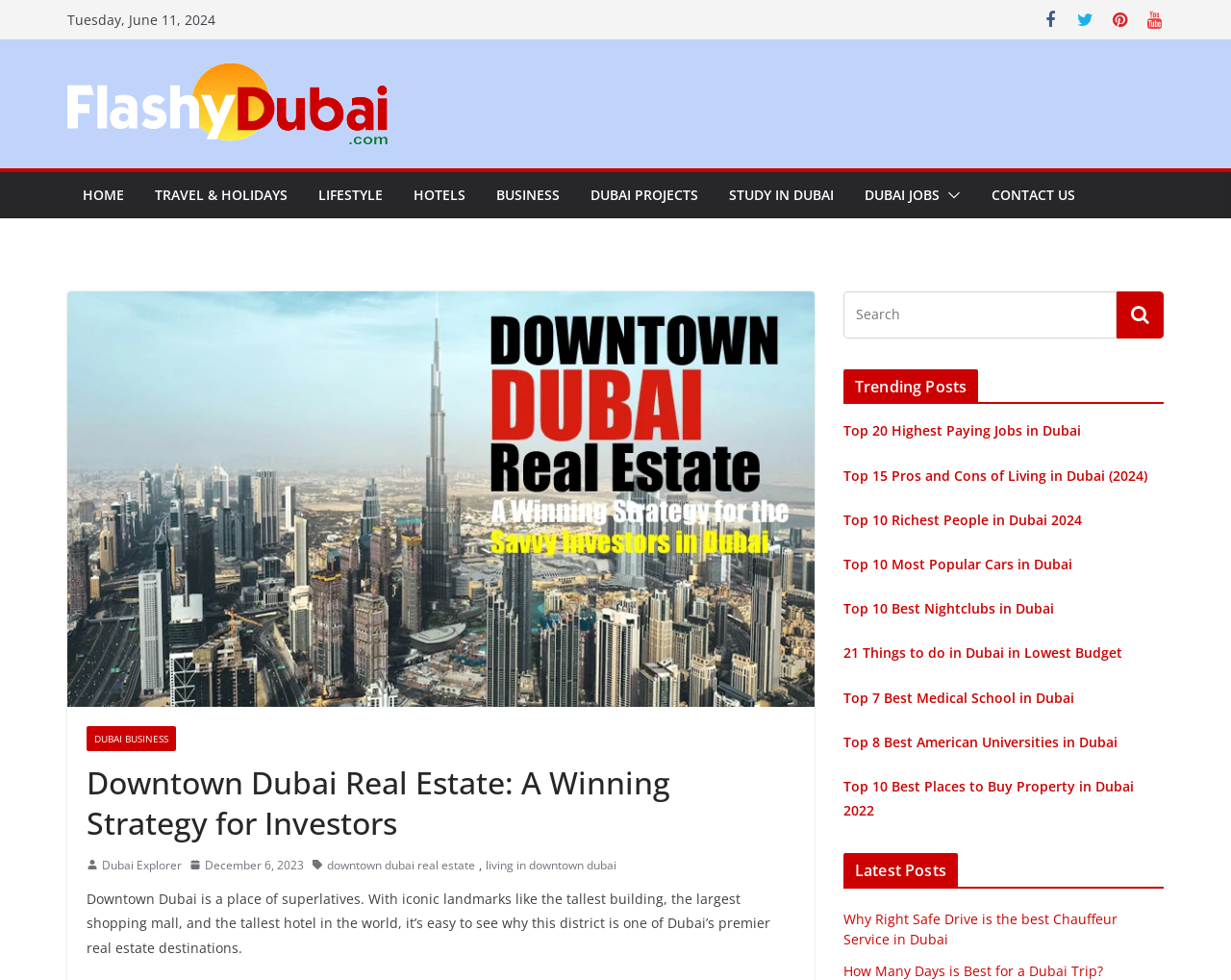What is the name of the website?
Answer the question with detailed information derived from the image.

The name of the website can be found in the top-left corner of the webpage, which is 'FlashyDubai.com'.